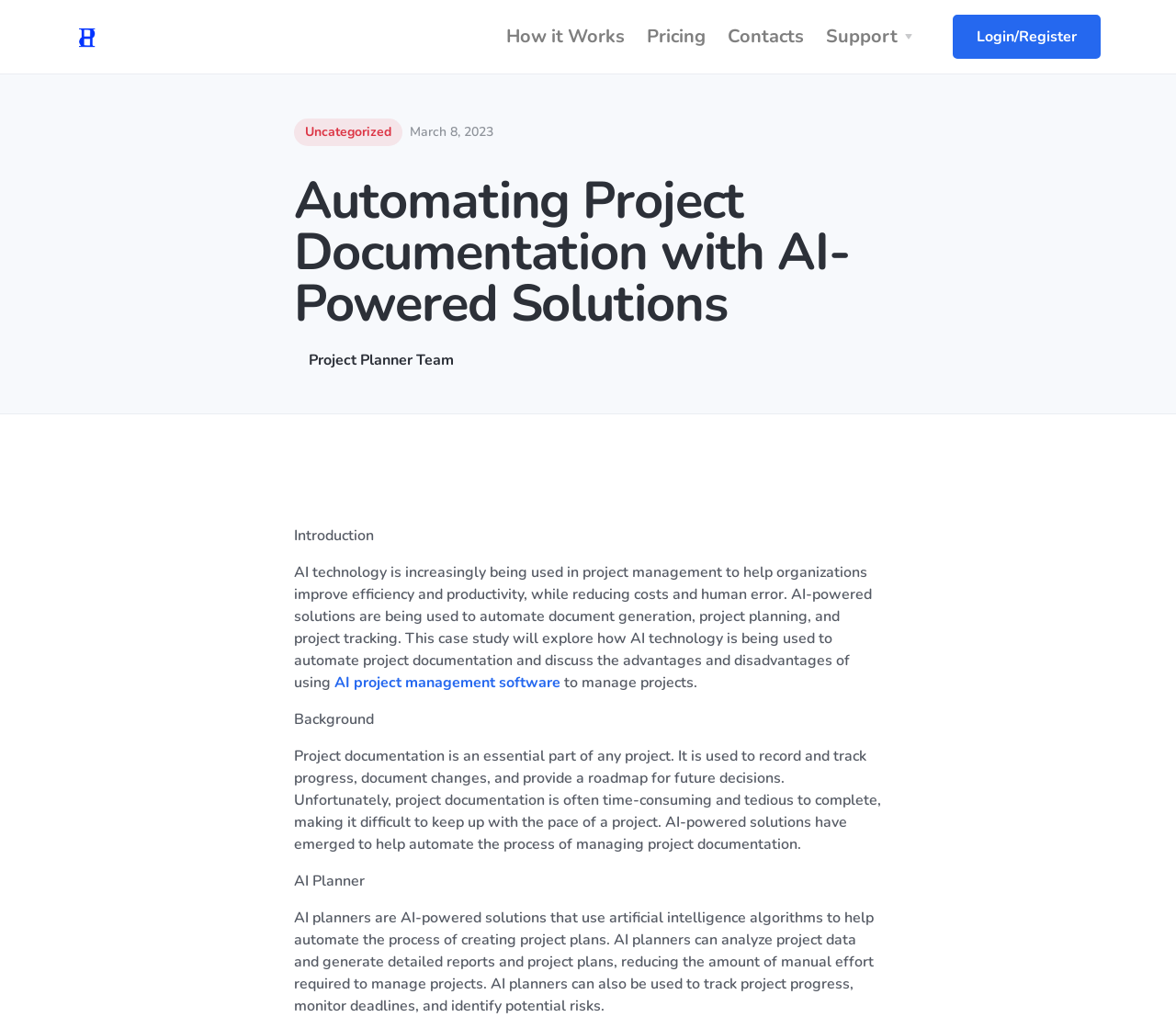Find the UI element described as: "AI project management software" and predict its bounding box coordinates. Ensure the coordinates are four float numbers between 0 and 1, [left, top, right, bottom].

[0.284, 0.661, 0.476, 0.681]